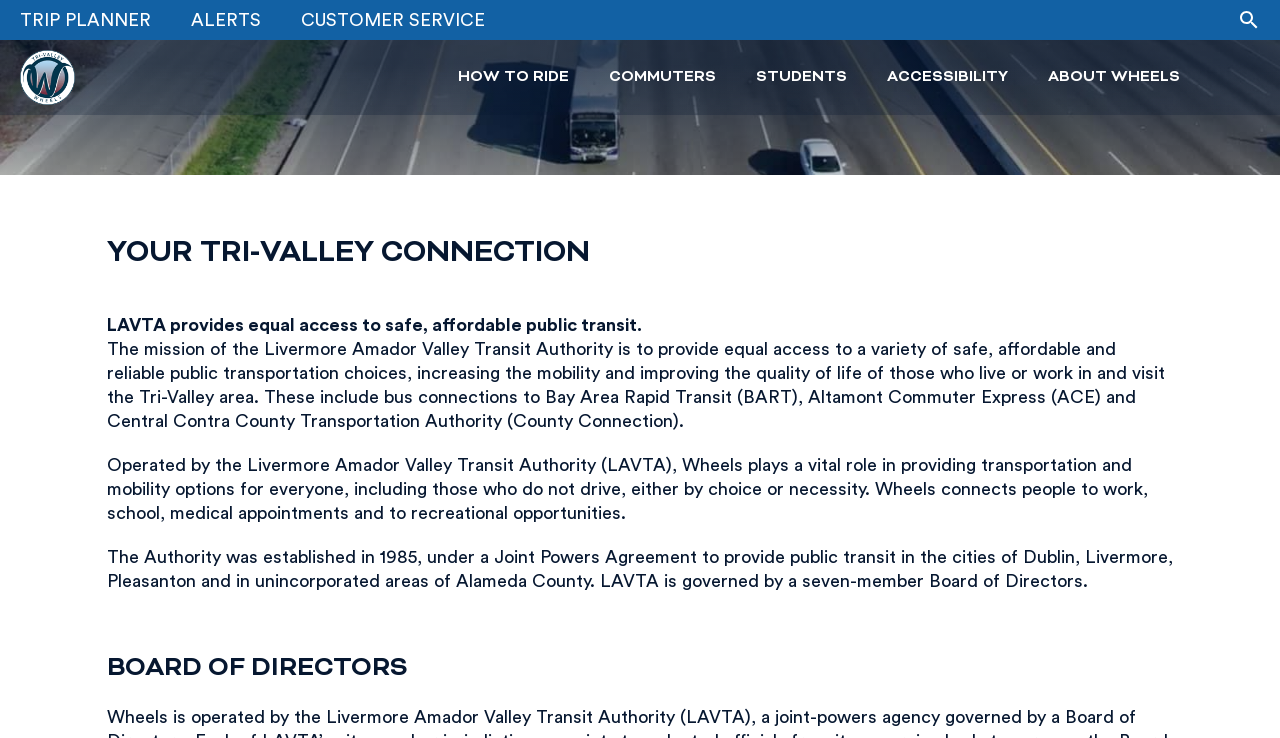Locate the UI element that matches the description Middle & High School in the webpage screenshot. Return the bounding box coordinates in the format (top-left x, top-left y, bottom-right x, bottom-right y), with values ranging from 0 to 1.

[0.575, 0.156, 0.743, 0.215]